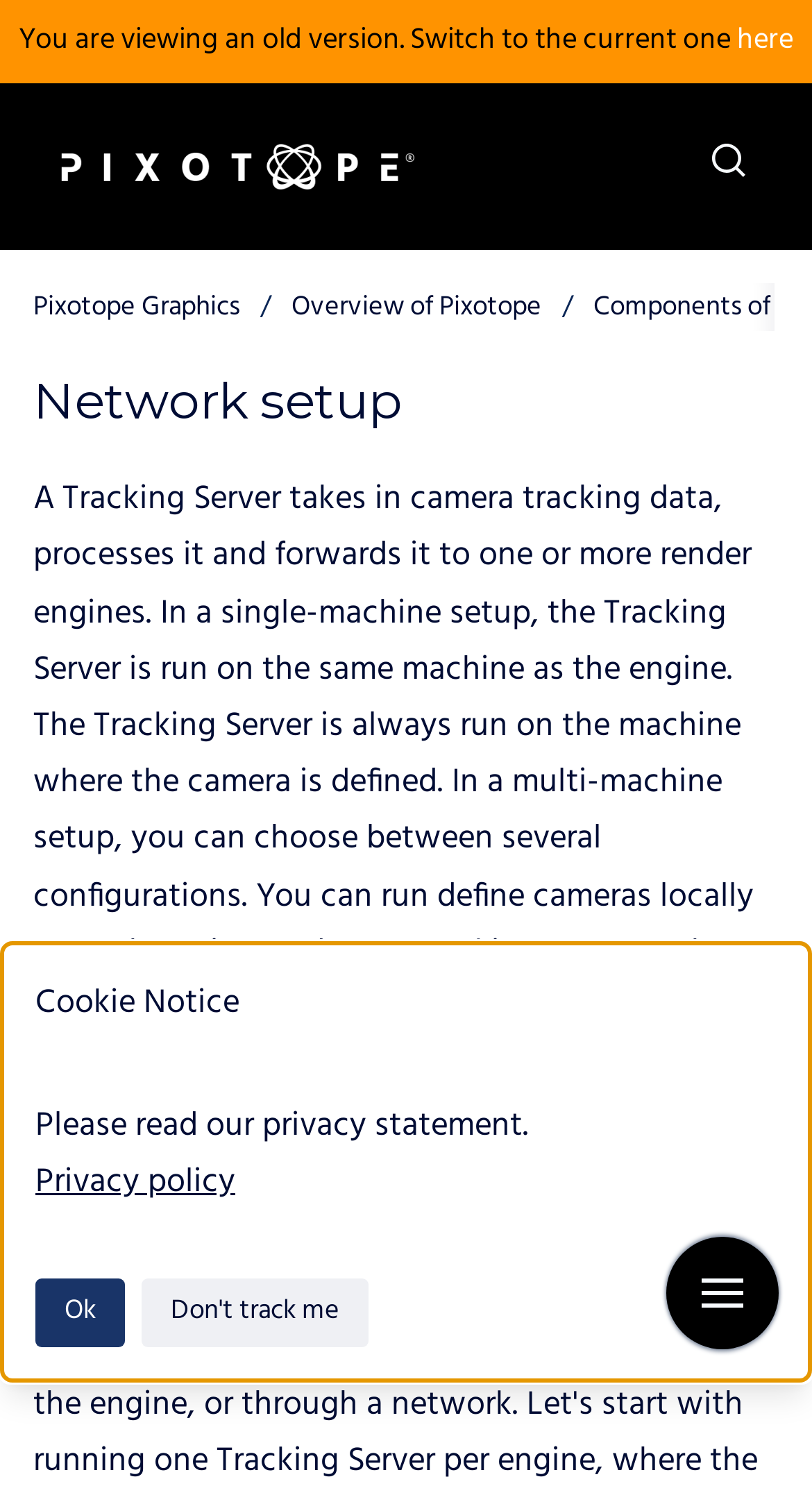Using a single word or phrase, answer the following question: 
What is the purpose of the dialog box?

Cookie Notice